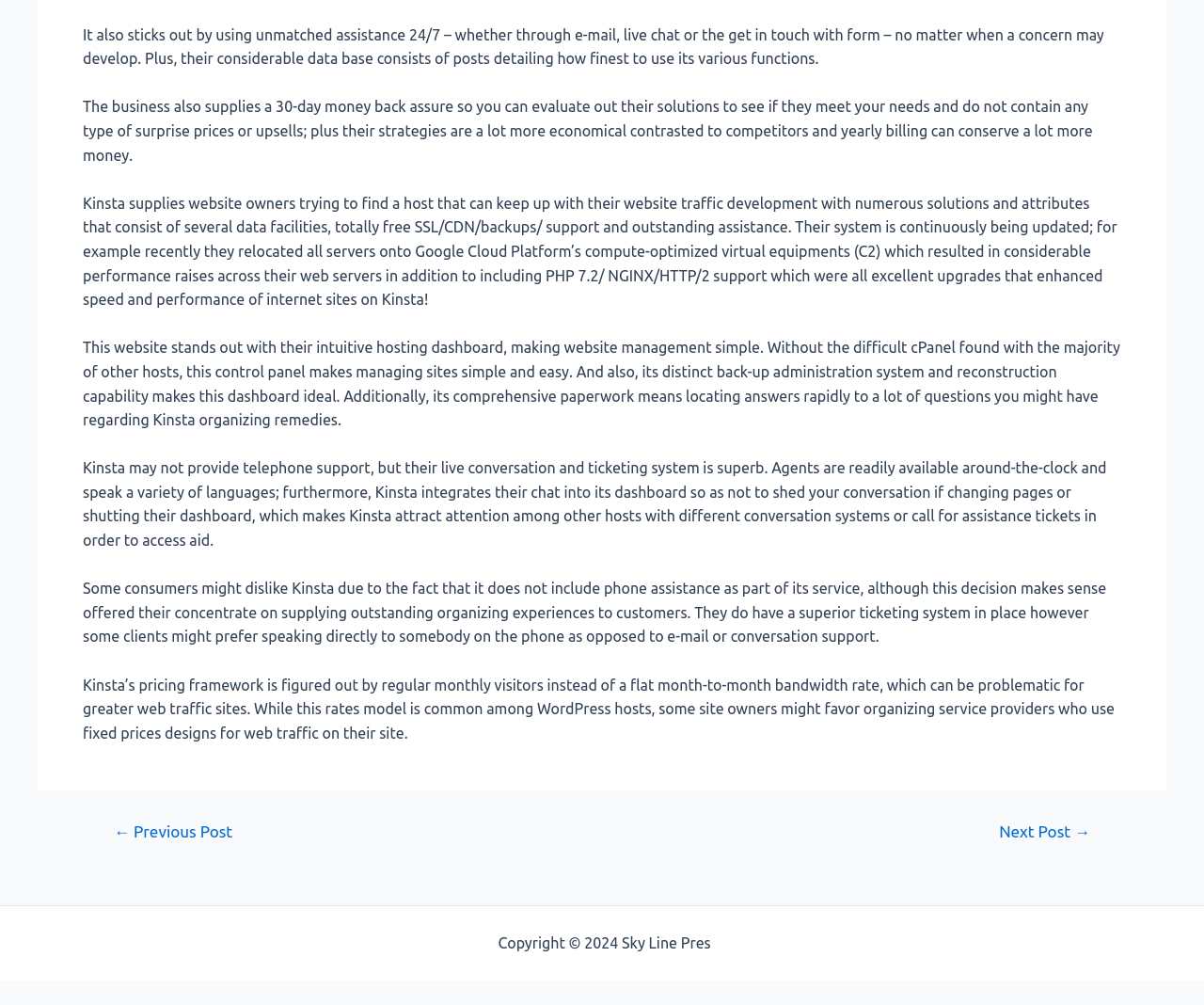From the image, can you give a detailed response to the question below:
What is the advantage of Kinsta's hosting dashboard?

According to the webpage, Kinsta's hosting dashboard is intuitive and makes website management simple and easy, without the complexity of cPanel found in other hosts, making it an attractive feature for website owners.